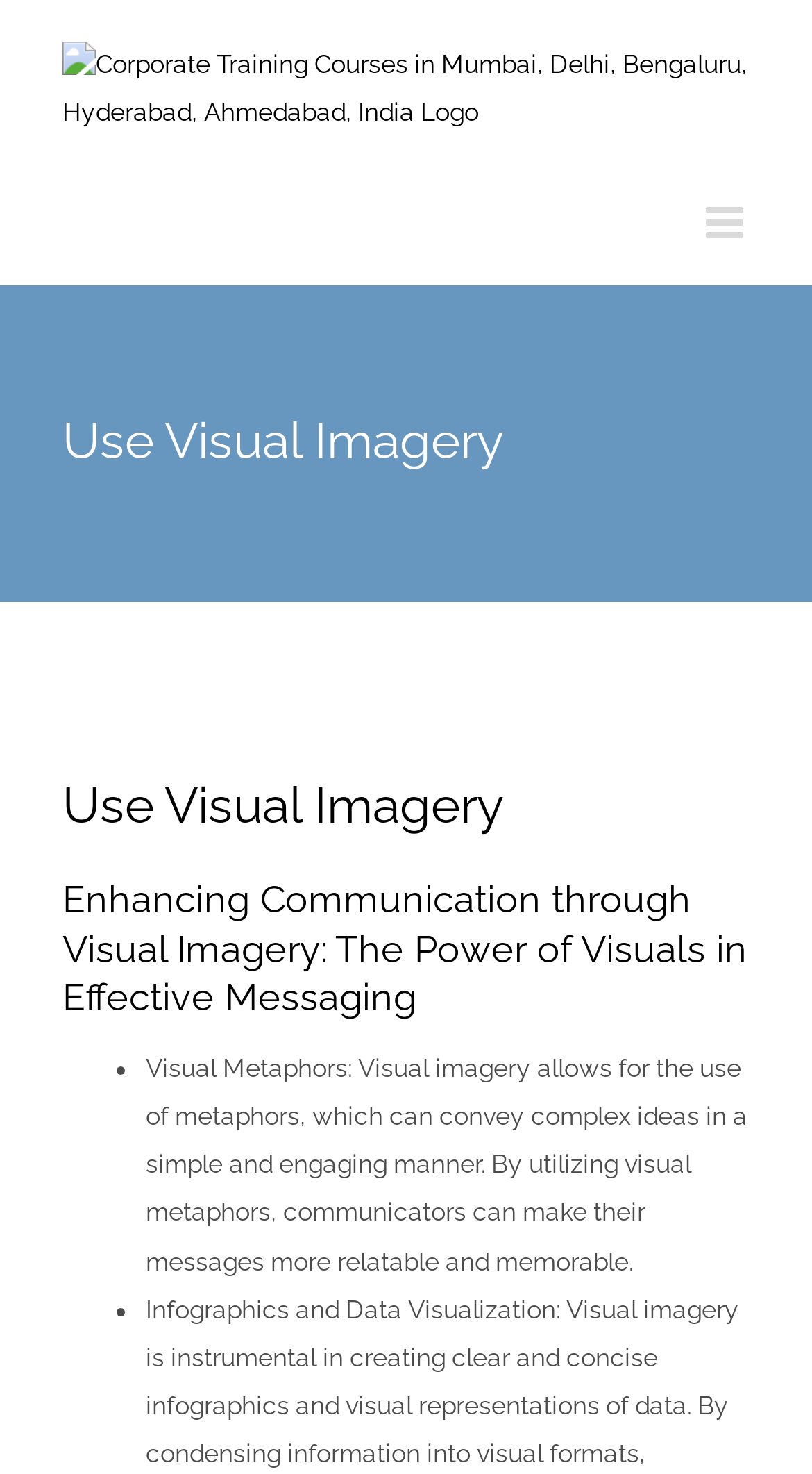Use a single word or phrase to answer the question: 
What is the logo of the corporate training courses?

Corporate Training Courses in Mumbai, Delhi, Bengaluru, Hyderabad, Ahmedabad, India Logo